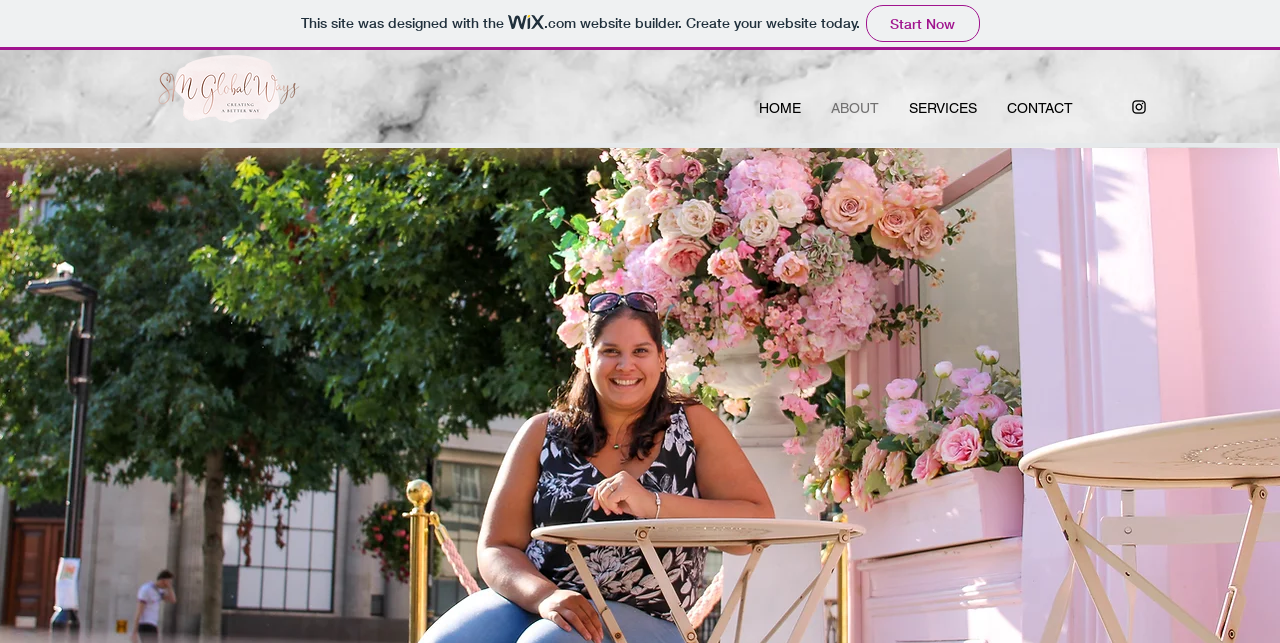Using the provided description: "CONTACT", find the bounding box coordinates of the corresponding UI element. The output should be four float numbers between 0 and 1, in the format [left, top, right, bottom].

[0.775, 0.152, 0.85, 0.184]